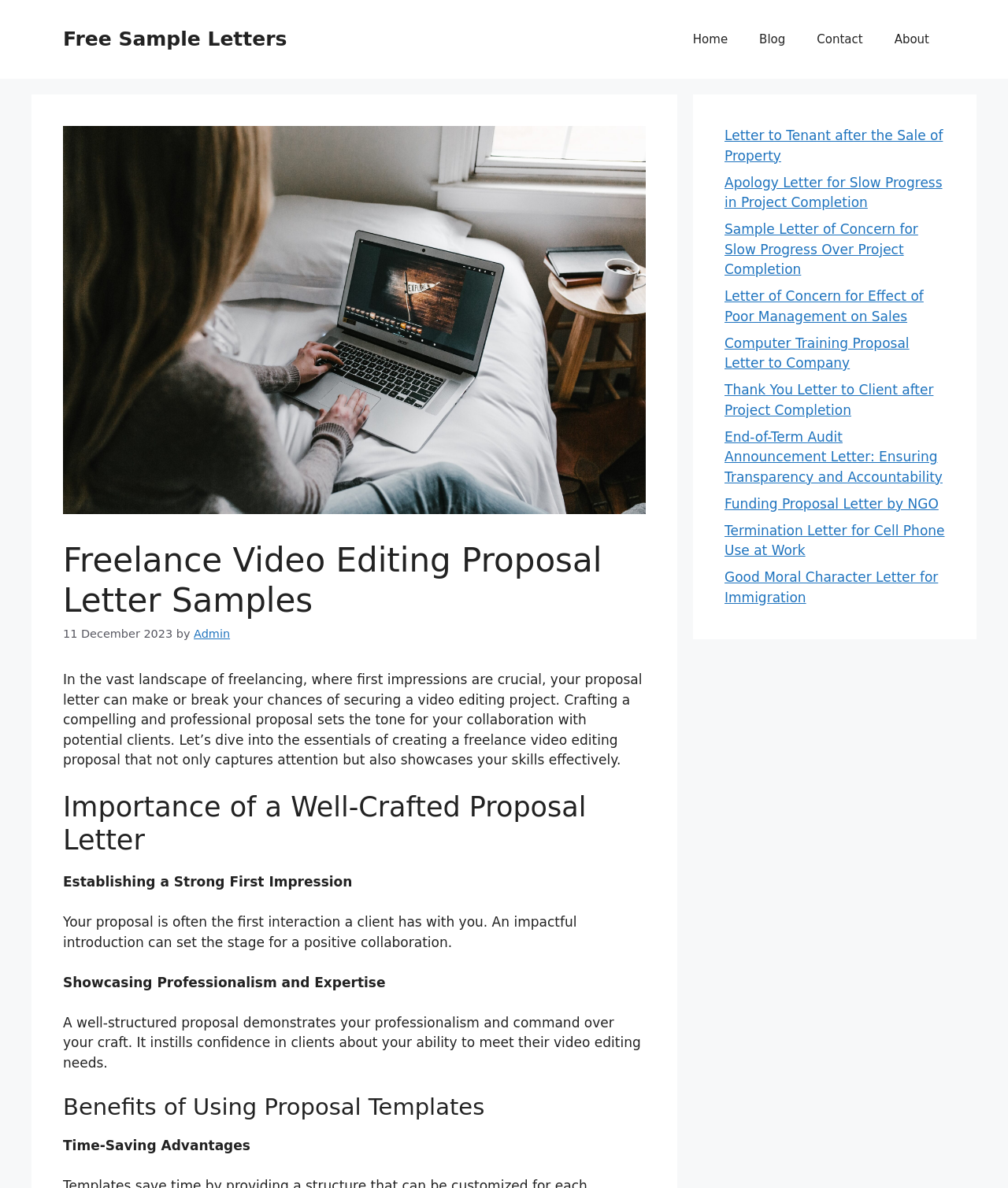Find and extract the text of the primary heading on the webpage.

Freelance Video Editing Proposal Letter Samples